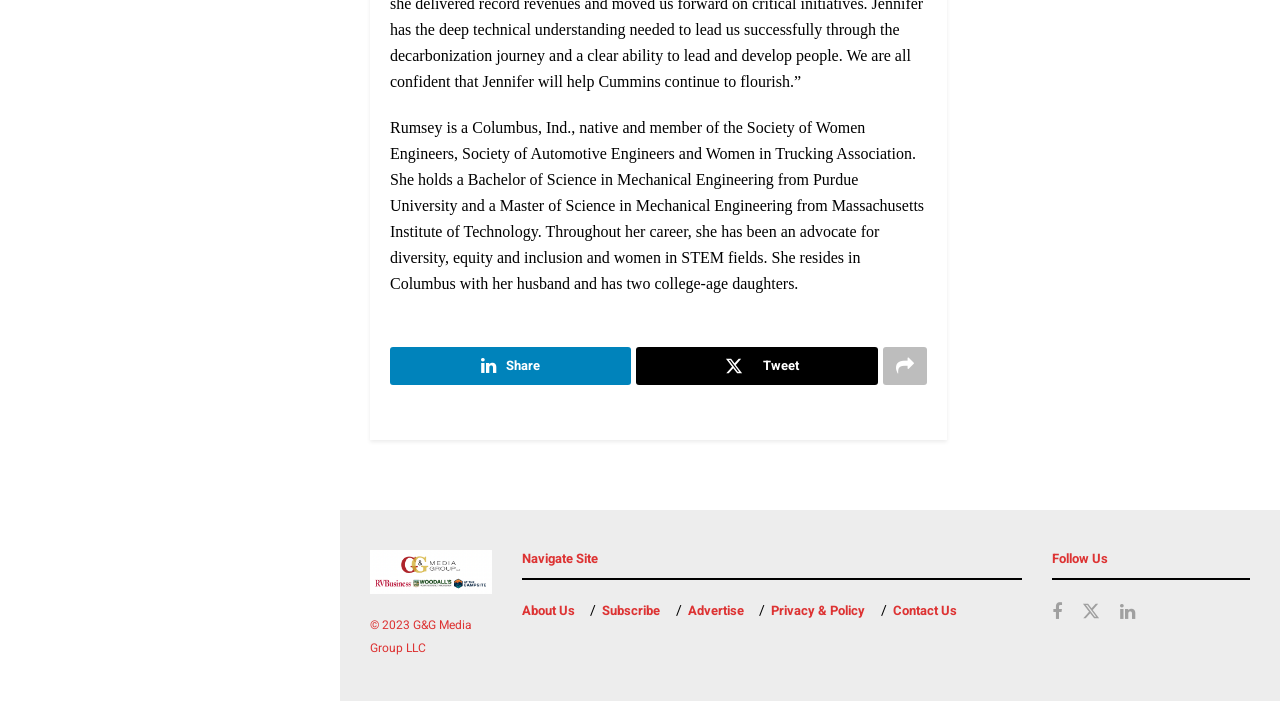What organizations is Rumsey a member of?
Please provide a detailed and comprehensive answer to the question.

The text describes Rumsey as a member of these three organizations.